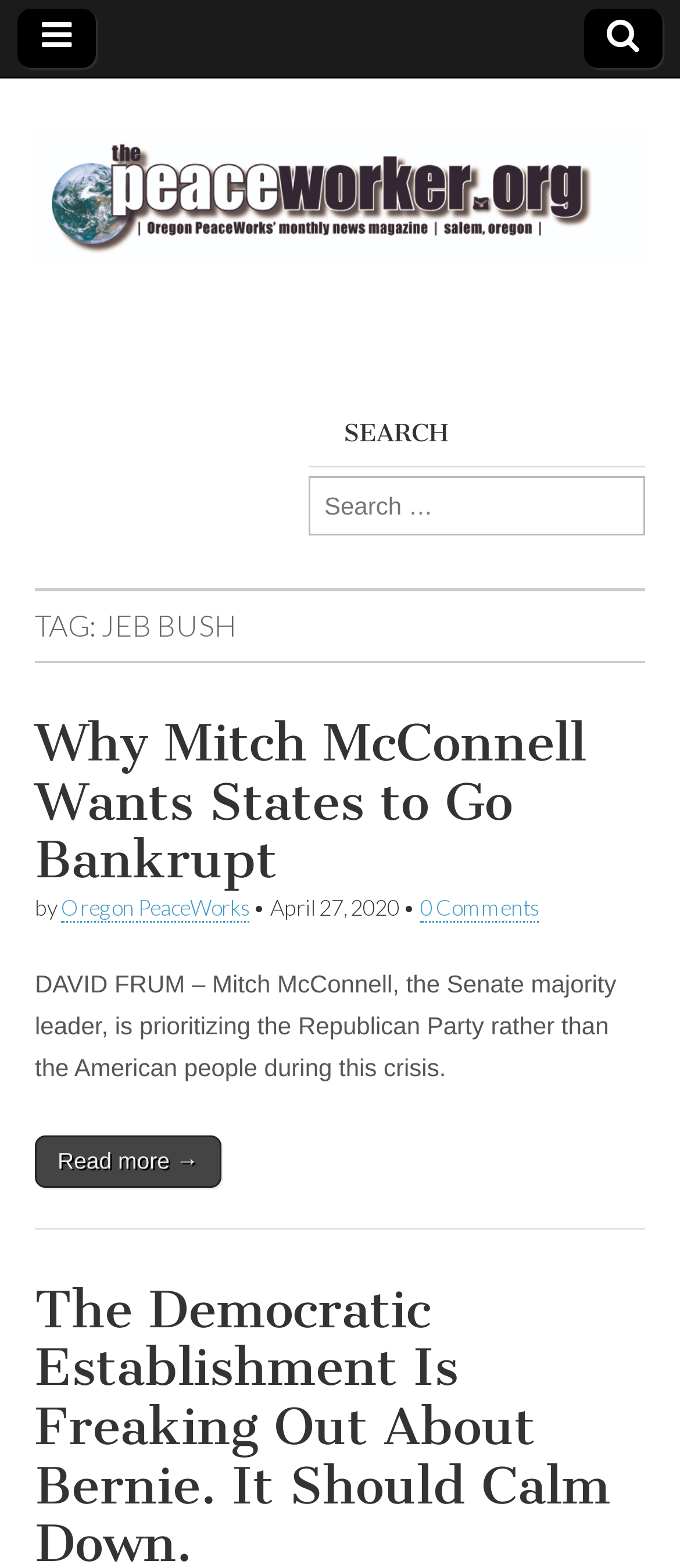What is the date of the article?
Make sure to answer the question with a detailed and comprehensive explanation.

The date of the article is mentioned as 'April 27, 2020' with a bounding box coordinate of [0.397, 0.571, 0.587, 0.587]. This date is located below the article title and above the article content.